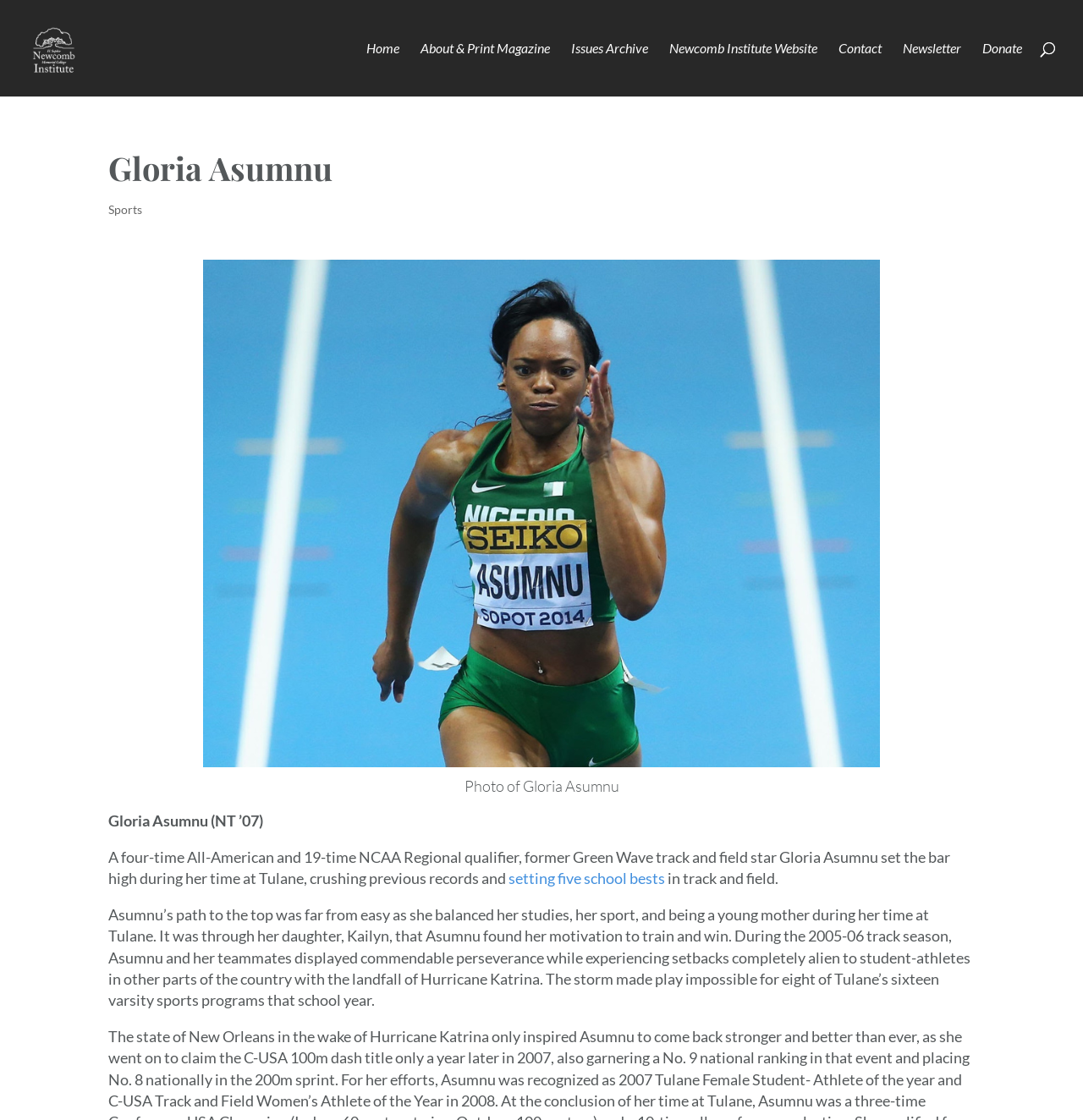What is the name of Gloria Asumnu's daughter?
Please provide a single word or phrase as your answer based on the screenshot.

Kailyn